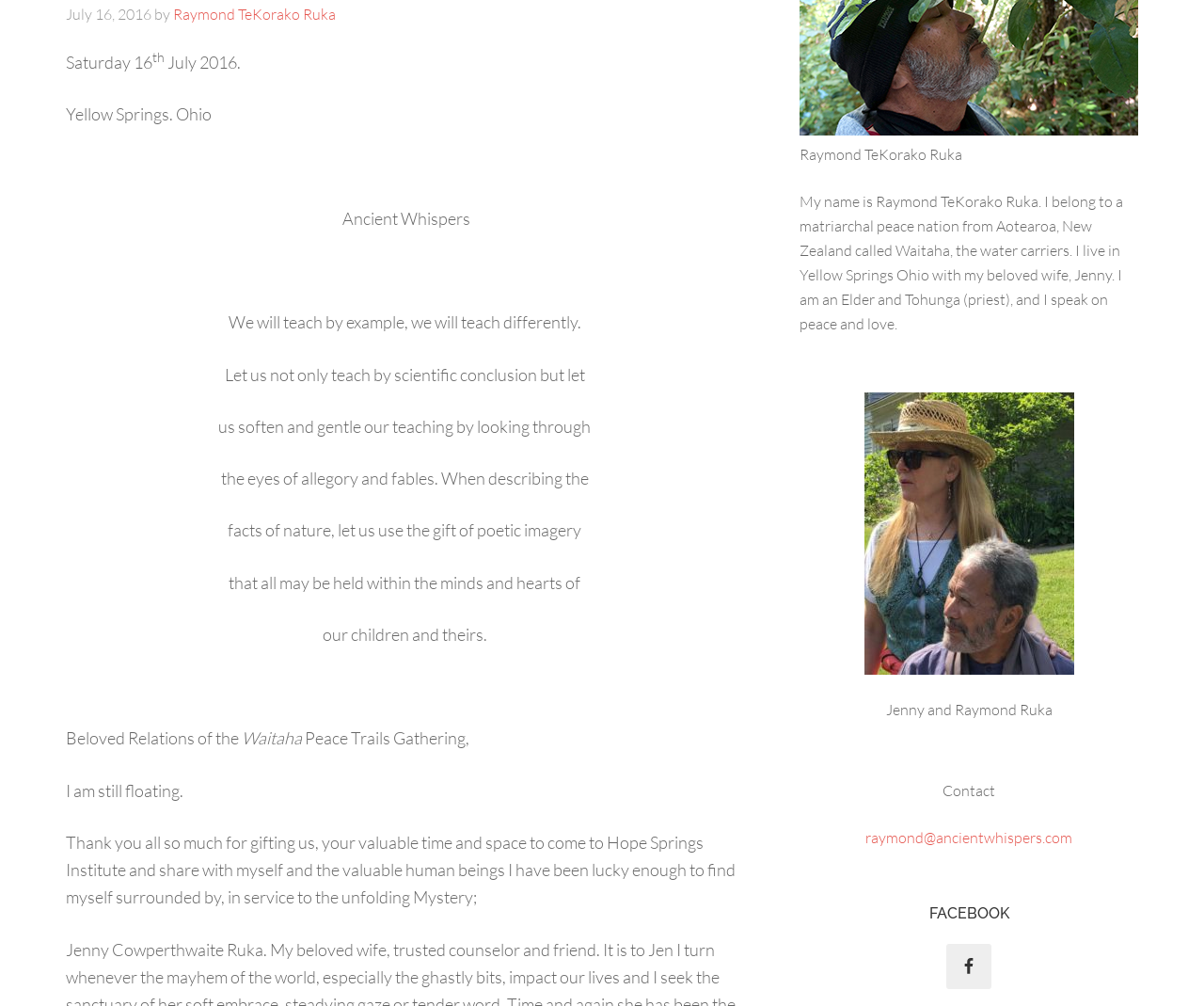Provide the bounding box coordinates of the HTML element described by the text: "raymond@ancientwhispers.com".

[0.719, 0.823, 0.891, 0.842]